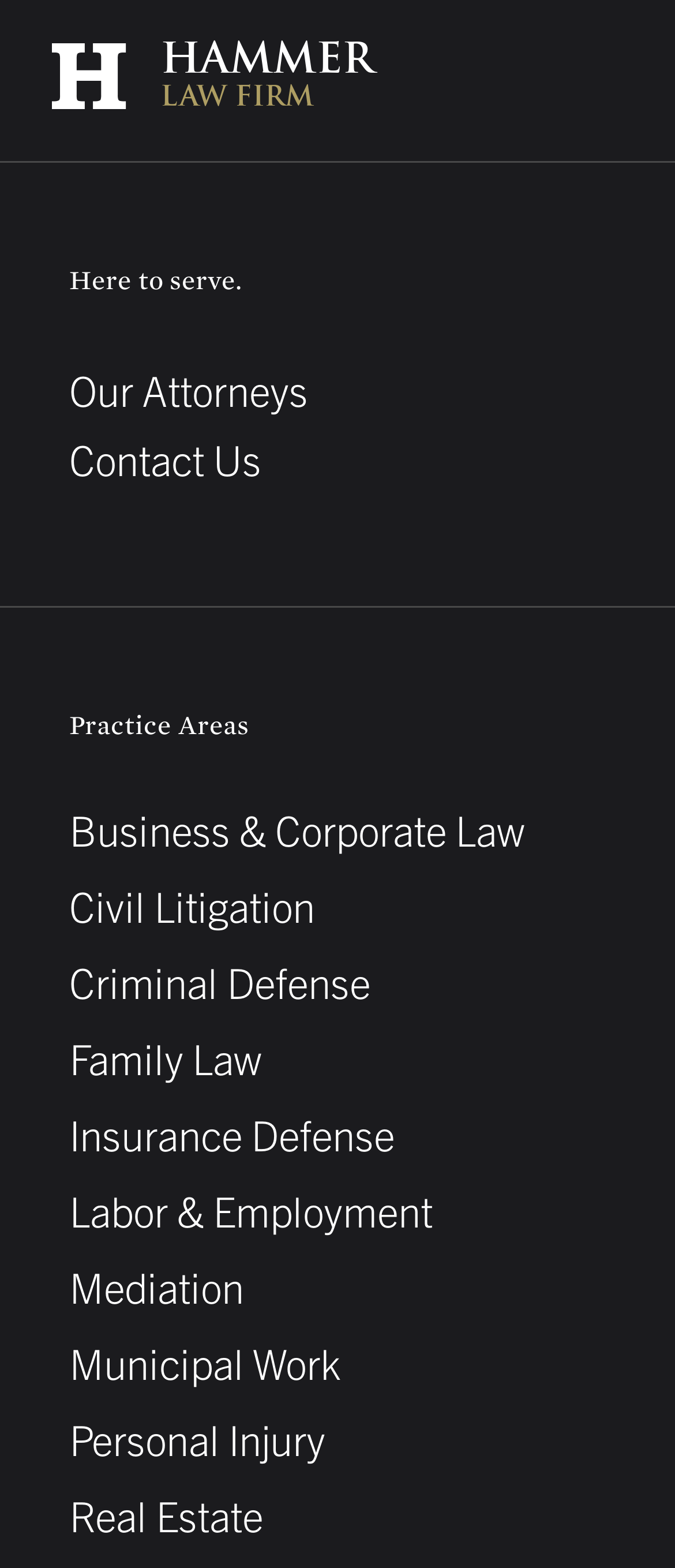Give a one-word or phrase response to the following question: What is the first practice area listed?

Business & Corporate Law